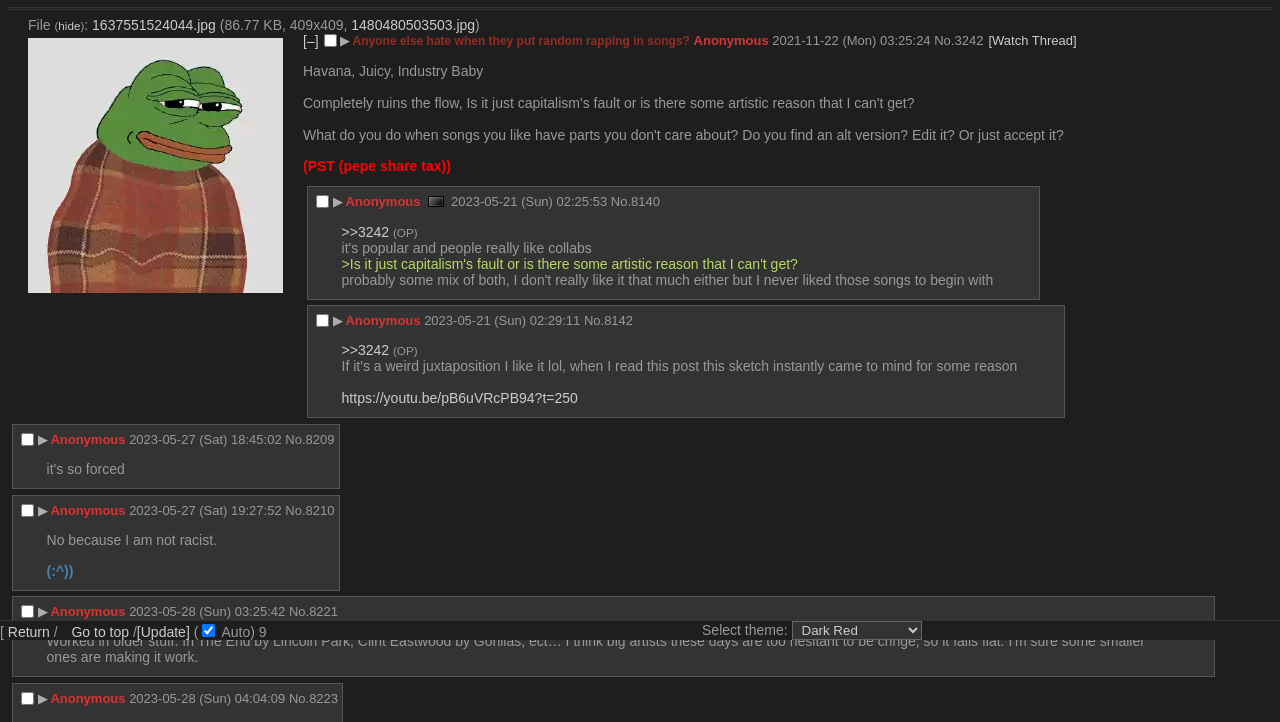Provide the bounding box coordinates in the format (top-left x, top-left y, bottom-right x, bottom-right y). All values are floating point numbers between 0 and 1. Determine the bounding box coordinate of the UI element described as: 3242

[0.746, 0.046, 0.768, 0.066]